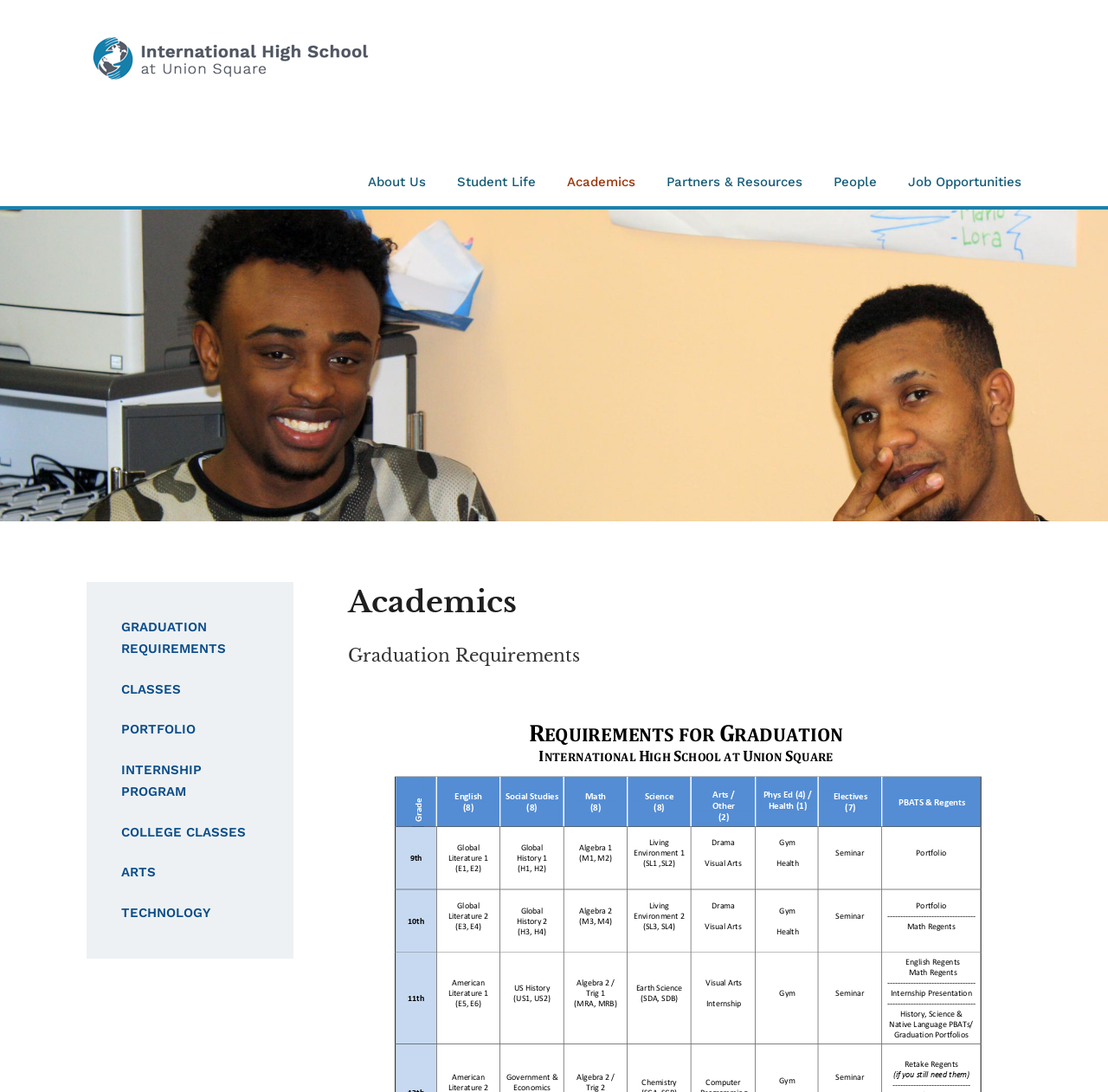Please give a succinct answer to the question in one word or phrase:
How many links are under the Main Menu?

6